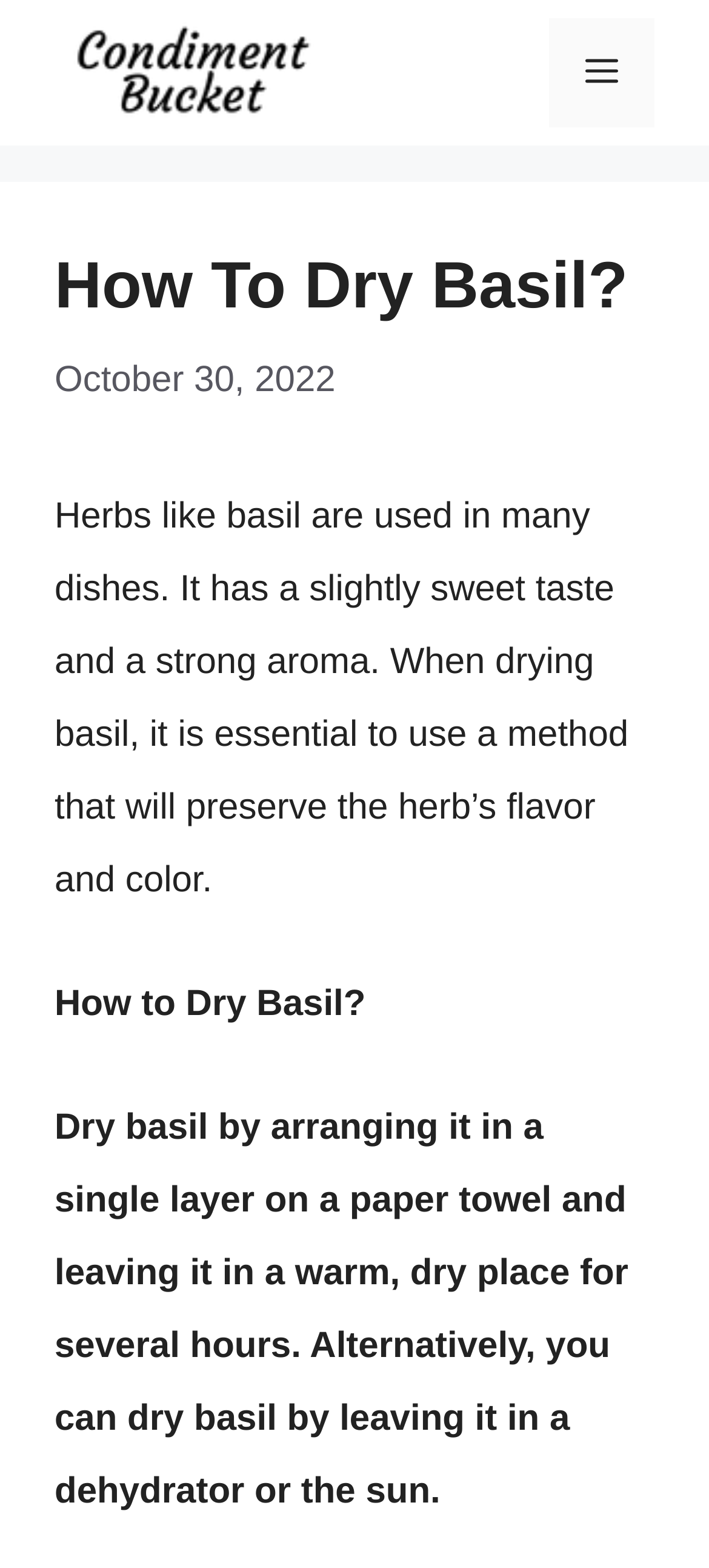Present a detailed account of what is displayed on the webpage.

The webpage is about drying basil, with a clear title "How To Dry Basil?" at the top. Below the title, there is a date "October 30, 2022" indicating when the content was published. 

A banner with the site's name "CondimentBucket" is located at the top of the page, accompanied by the site's logo. On the right side of the banner, there is a navigation menu toggle button labeled "Menu". 

The main content of the page is divided into sections. The first section describes the importance of basil, stating that it has a slightly sweet taste and a strong aroma. 

Below this section, there is a subheading "How to Dry Basil?" followed by a paragraph explaining two methods to dry basil: one by arranging it in a single layer on a paper towel and leaving it in a warm, dry place for several hours, and another by using a dehydrator or the sun.